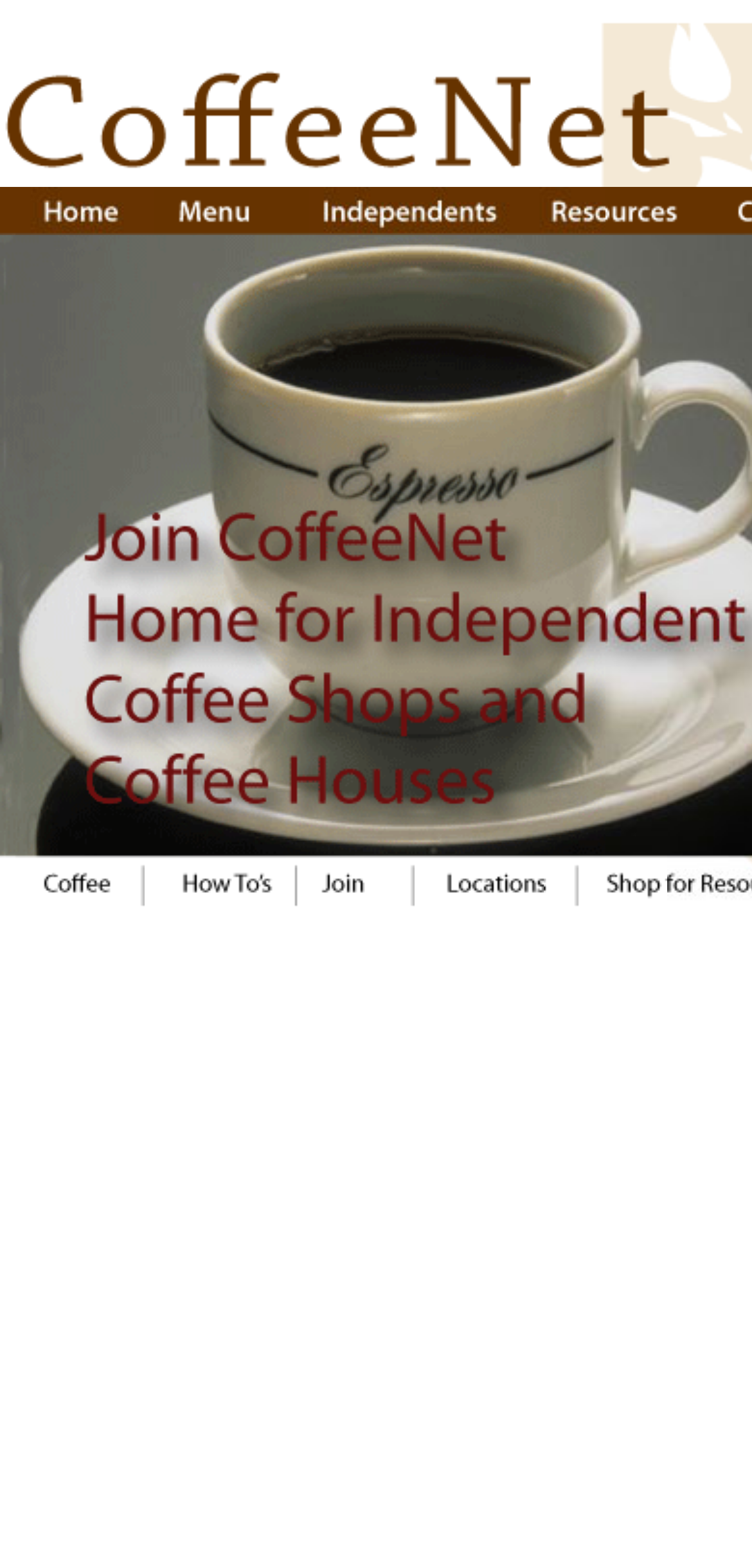What is the proportion of the second table to the entire page?
Based on the image, please offer an in-depth response to the question.

The second table's bounding box coordinates are [0.0, 0.544, 0.805, 0.615], which means it occupies about 40% of the page's height. This proportion is calculated by subtracting the top y-coordinate from the bottom y-coordinate and dividing the result by the page's height.